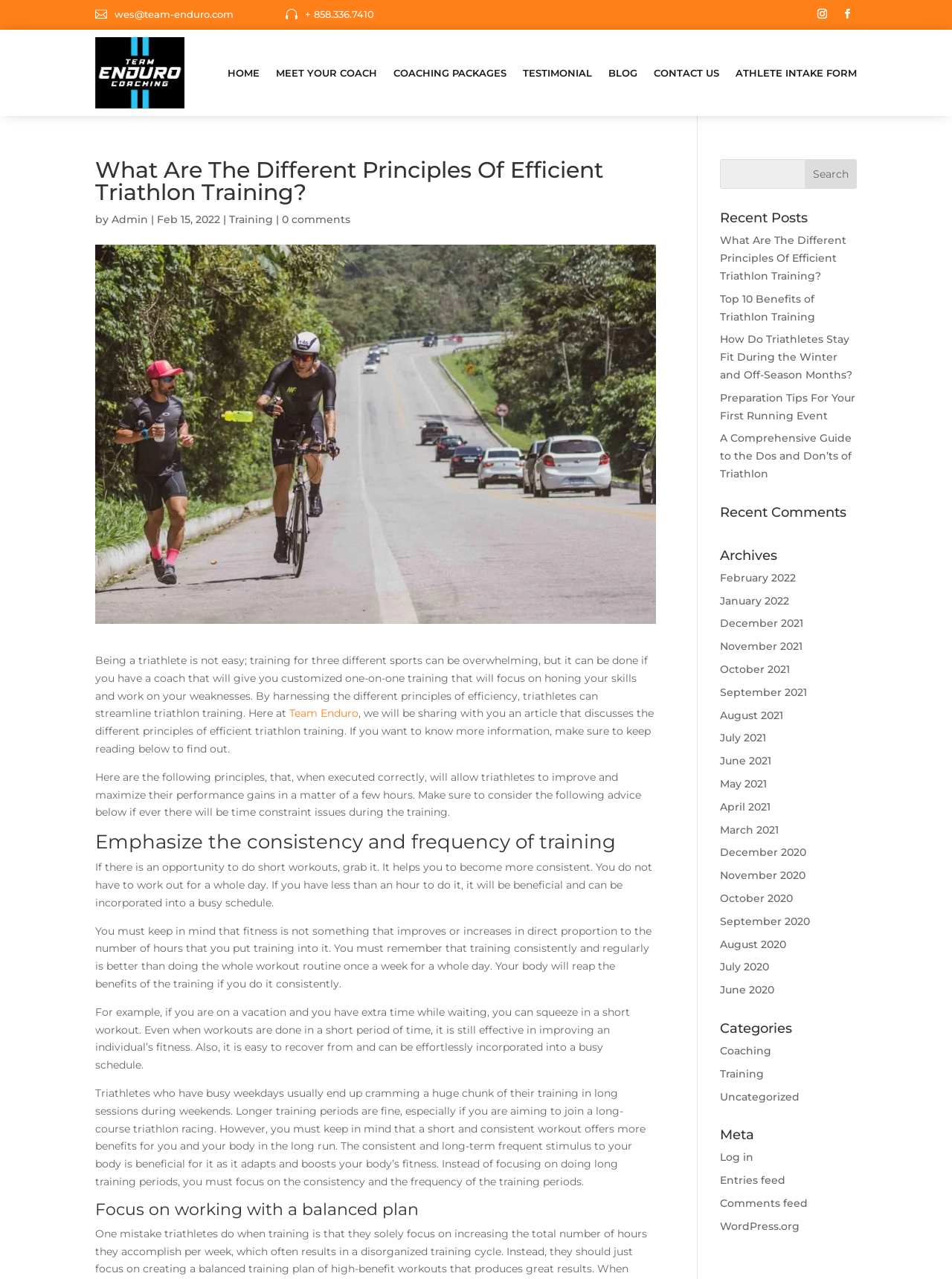How many links are there in the 'Recent Posts' section?
By examining the image, provide a one-word or phrase answer.

5